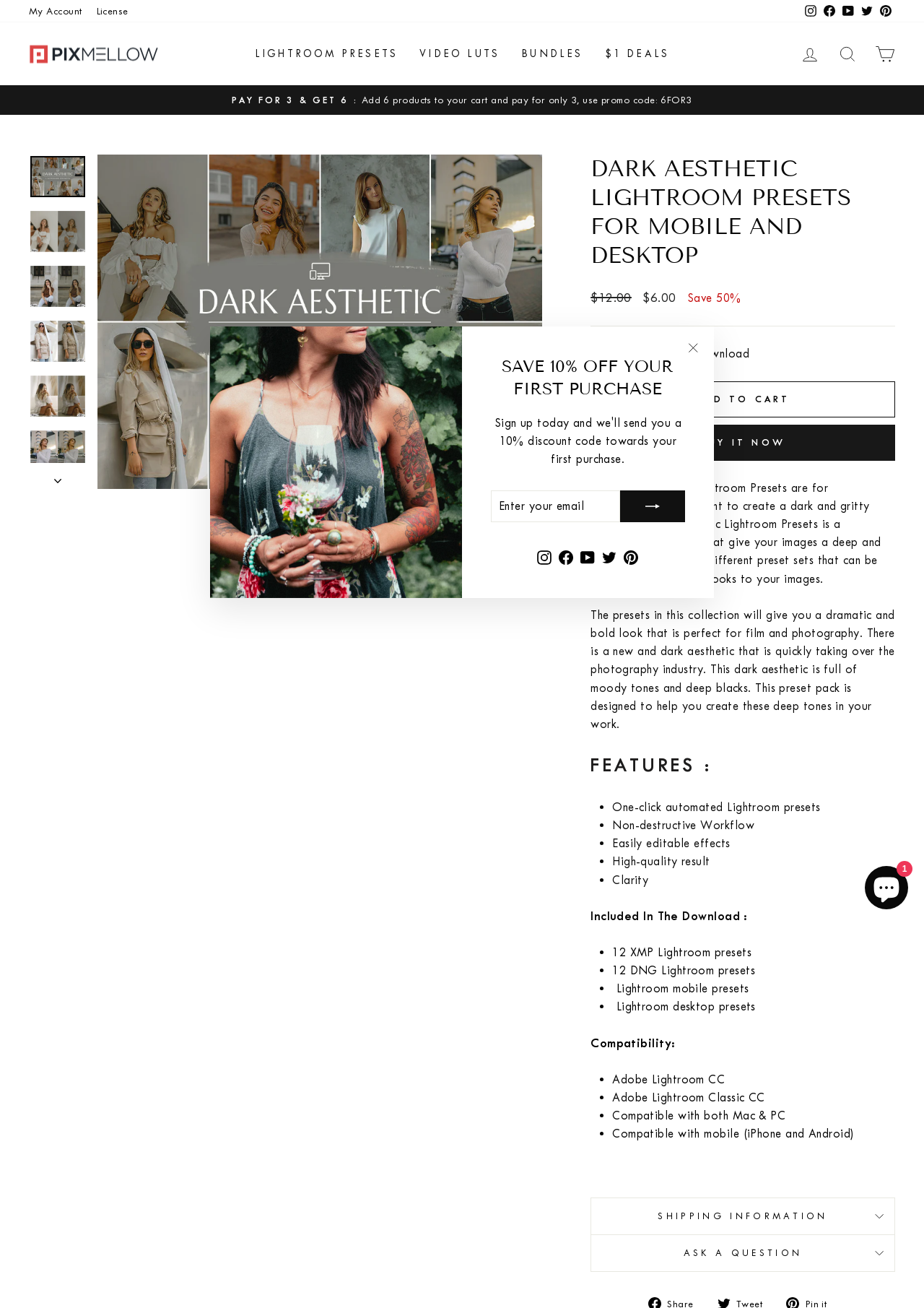Locate the bounding box coordinates of the clickable region to complete the following instruction: "Search for products."

[0.897, 0.029, 0.938, 0.053]